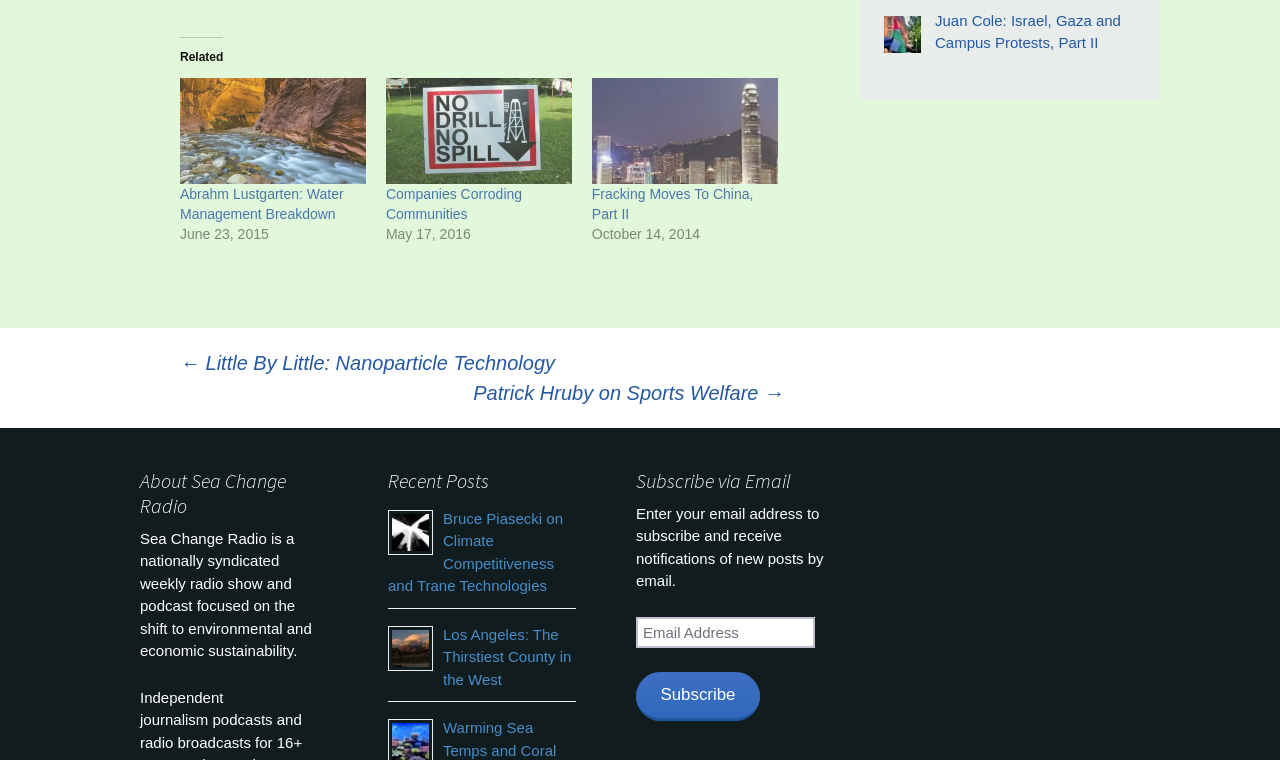What is the title of the first related post?
From the image, respond using a single word or phrase.

Abrahm Lustgarten: Water Management Breakdown